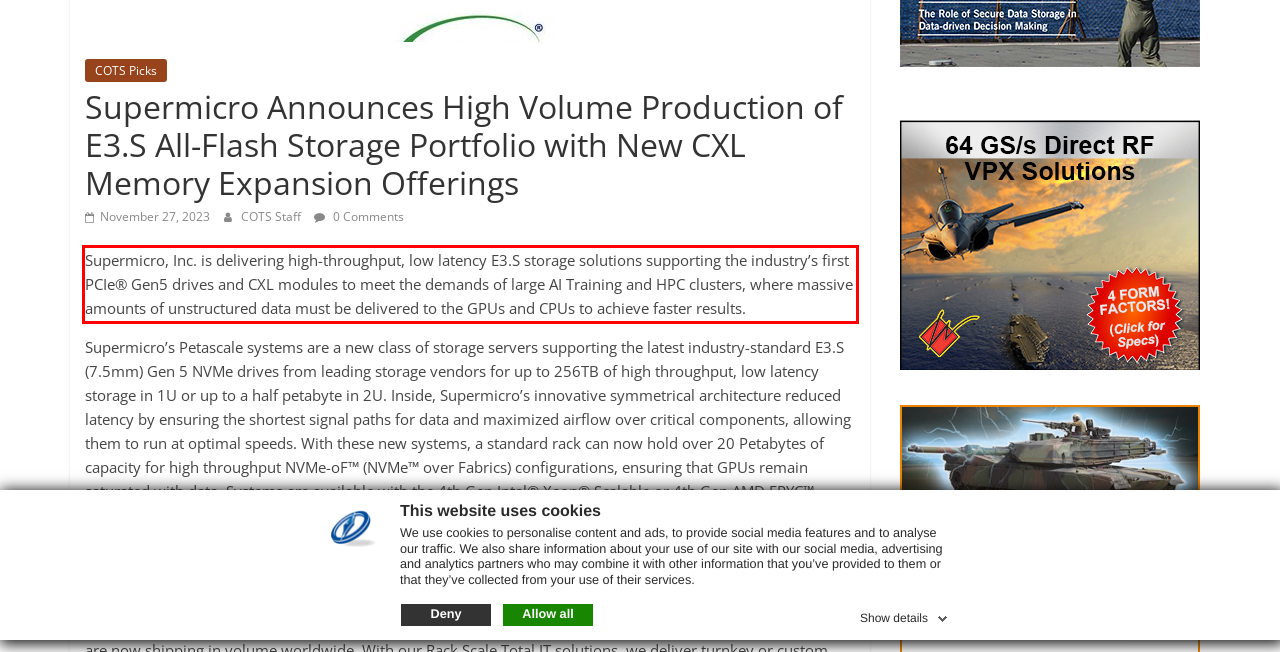Look at the provided screenshot of the webpage and perform OCR on the text within the red bounding box.

Supermicro, Inc. is delivering high-throughput, low latency E3.S storage solutions supporting the industry’s first PCIe® Gen5 drives and CXL modules to meet the demands of large AI Training and HPC clusters, where massive amounts of unstructured data must be delivered to the GPUs and CPUs to achieve faster results.